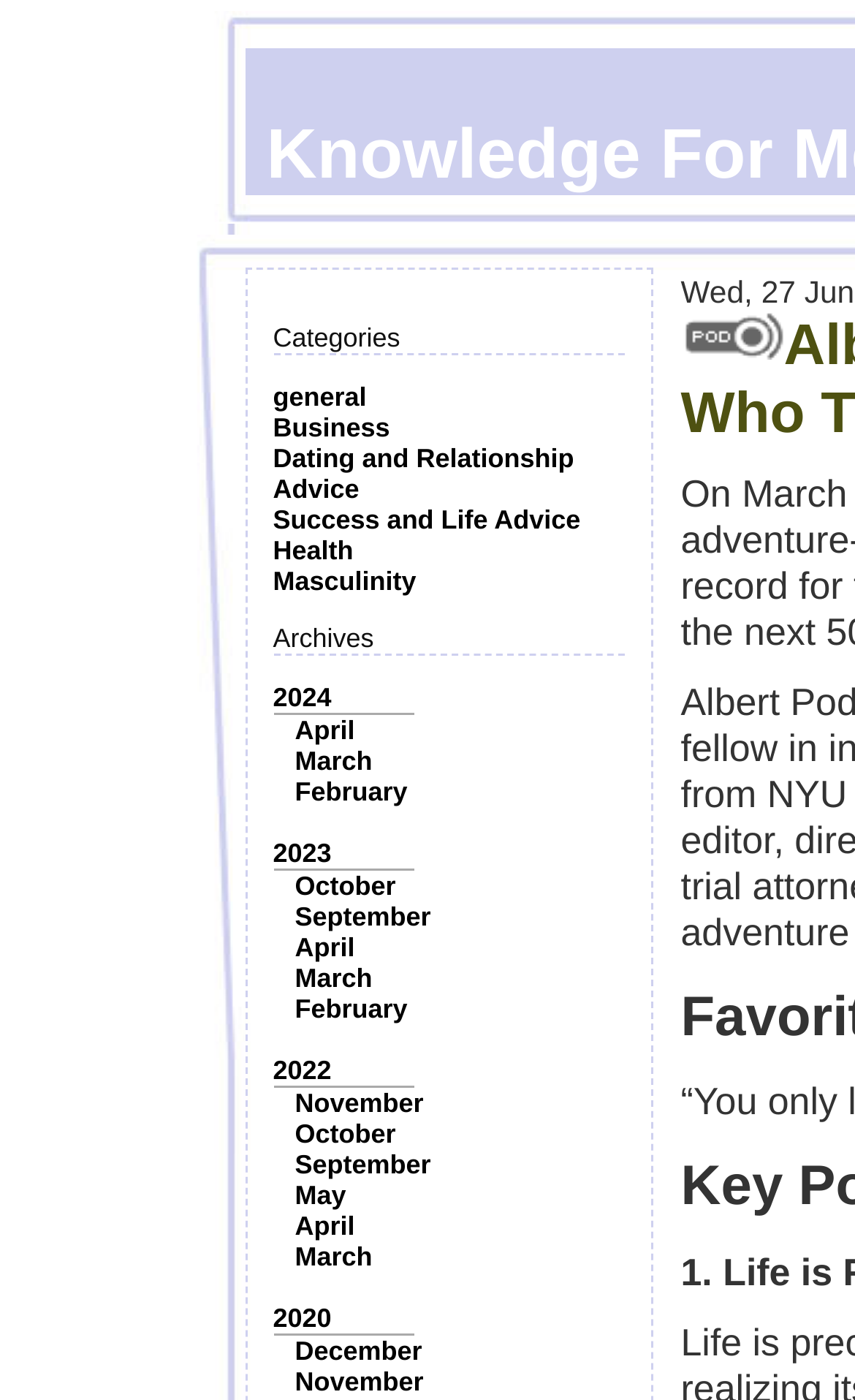Using the provided element description "November", determine the bounding box coordinates of the UI element.

[0.345, 0.777, 0.495, 0.799]